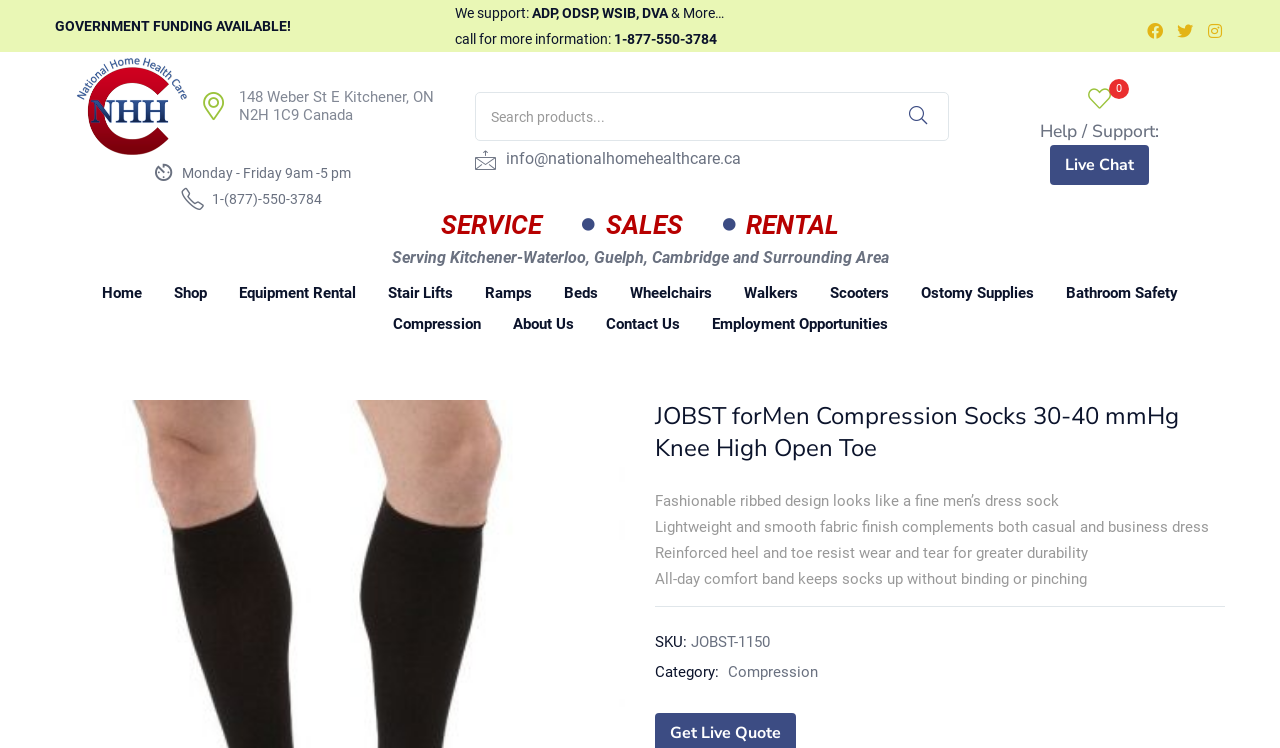Can you specify the bounding box coordinates for the region that should be clicked to fulfill this instruction: "Get Live Quote".

[0.512, 0.969, 0.622, 0.99]